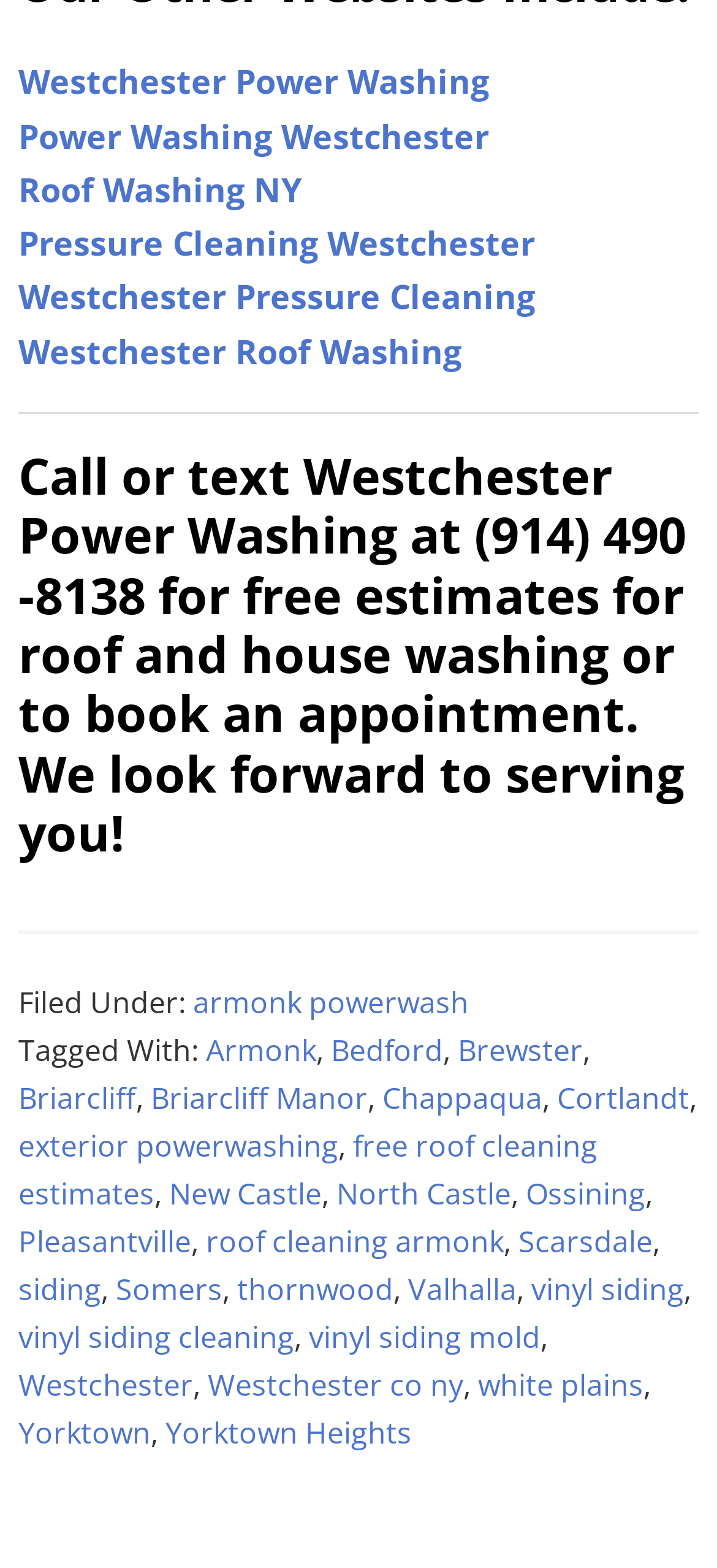Identify the bounding box coordinates necessary to click and complete the given instruction: "Get free estimates for roof and house washing".

[0.026, 0.285, 0.974, 0.551]